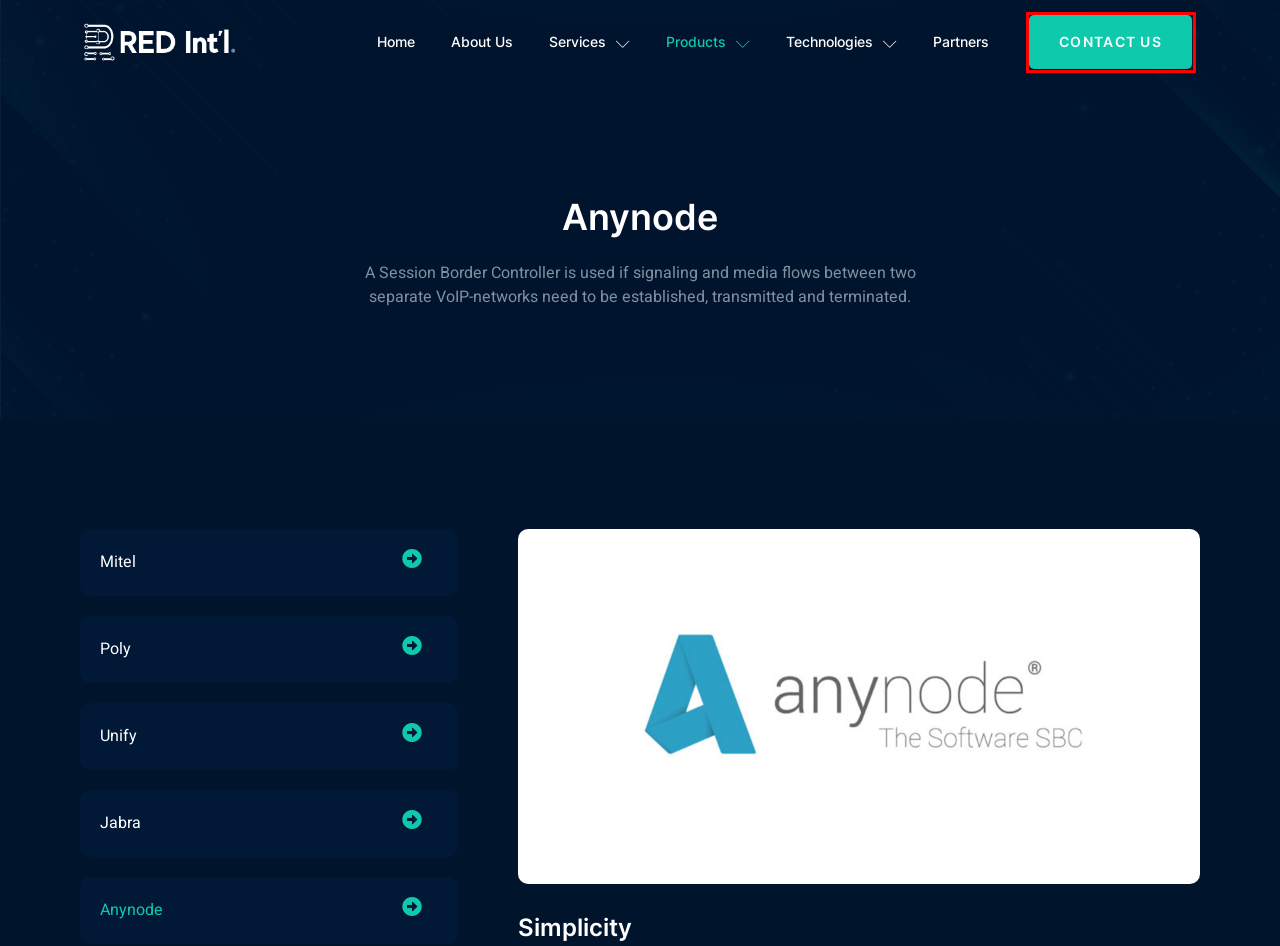You have received a screenshot of a webpage with a red bounding box indicating a UI element. Please determine the most fitting webpage description that matches the new webpage after clicking on the indicated element. The choices are:
A. Home | Red Intl
B. About Us | Red Intl
C. Jabra | Red Intl
D. Unify | Red Intl
E. Contact Us | Red Intl
F. Partners | Red Intl
G. Poly | Red Intl
H. Mitel | Red Intl

E